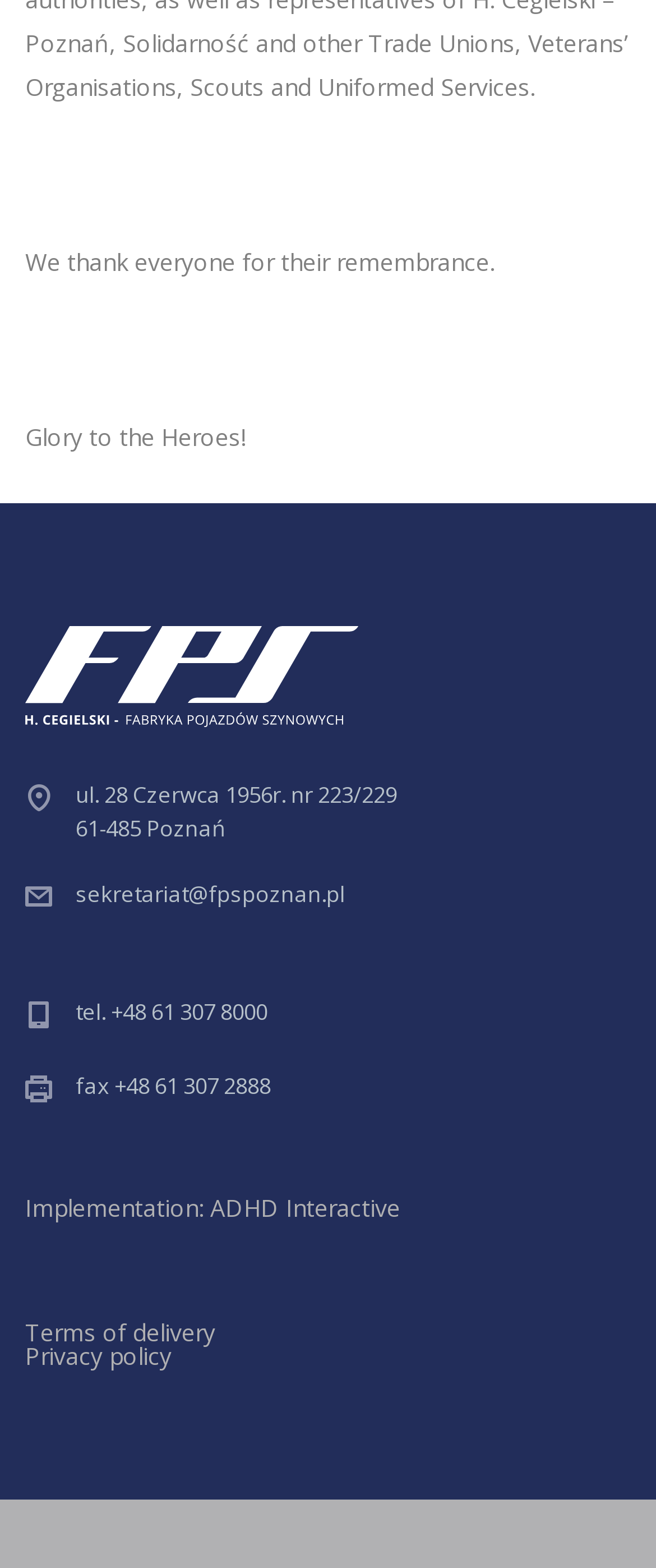Please determine the bounding box coordinates of the element's region to click for the following instruction: "view address".

[0.115, 0.497, 0.605, 0.517]